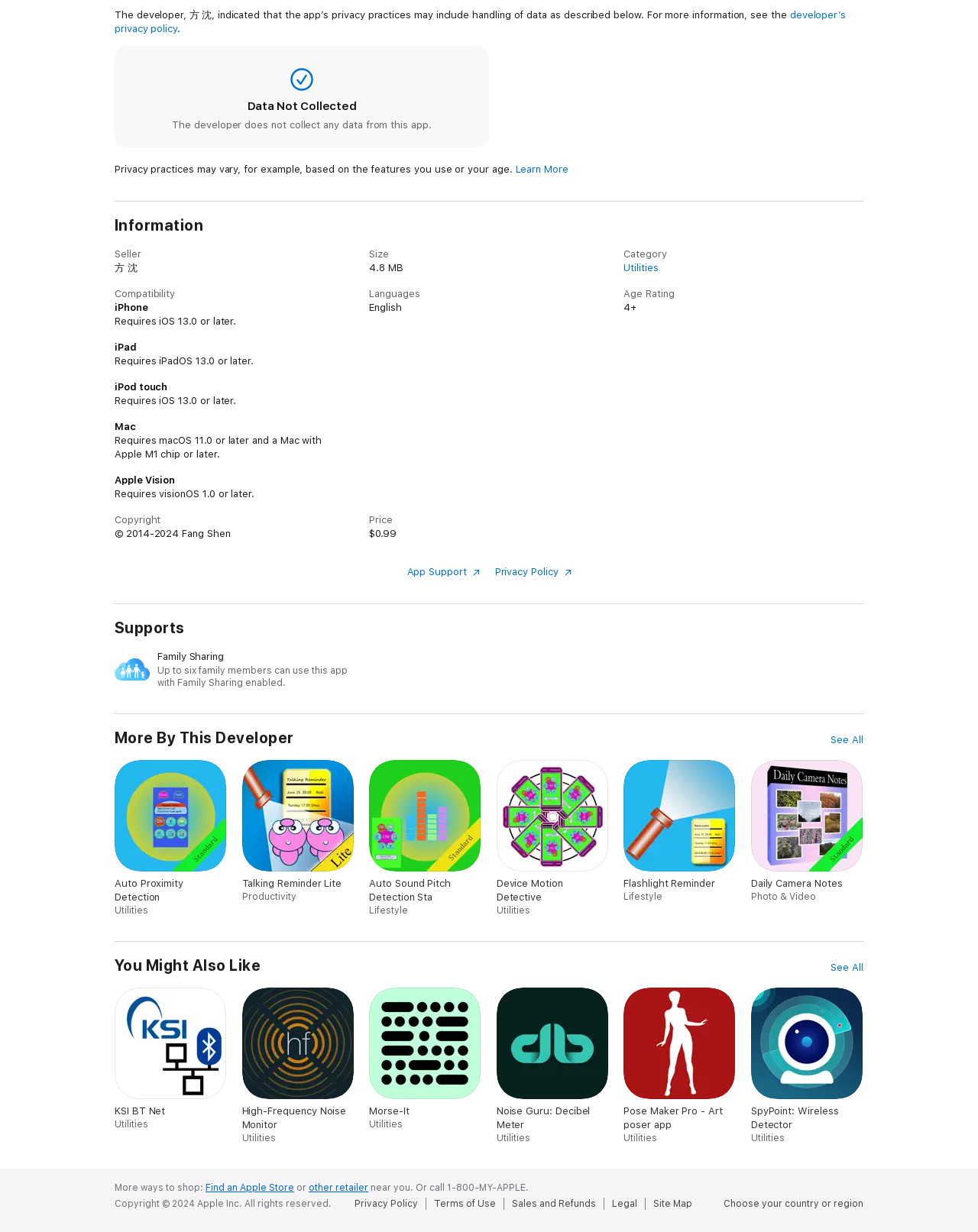Answer the question below with a single word or a brief phrase: 
What is the size of the app?

4.8 MB